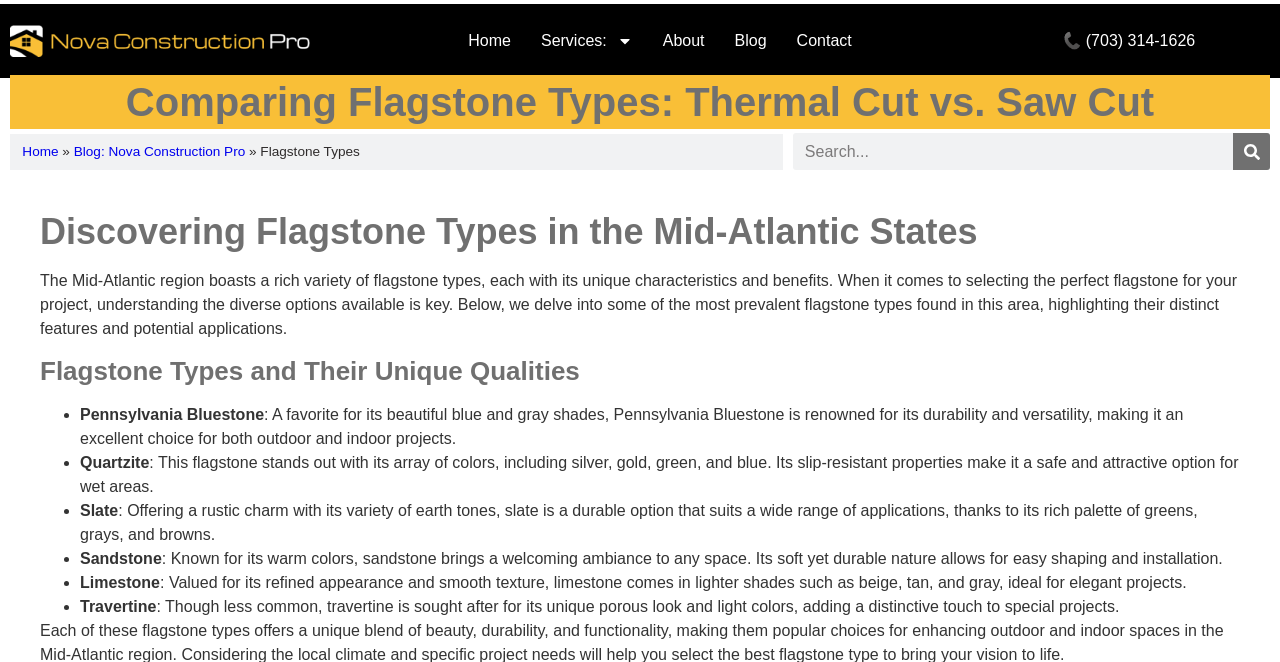Please identify the bounding box coordinates of the clickable region that I should interact with to perform the following instruction: "Call Nova Construction Pro". The coordinates should be expressed as four float numbers between 0 and 1, i.e., [left, top, right, bottom].

[0.825, 0.036, 0.938, 0.088]